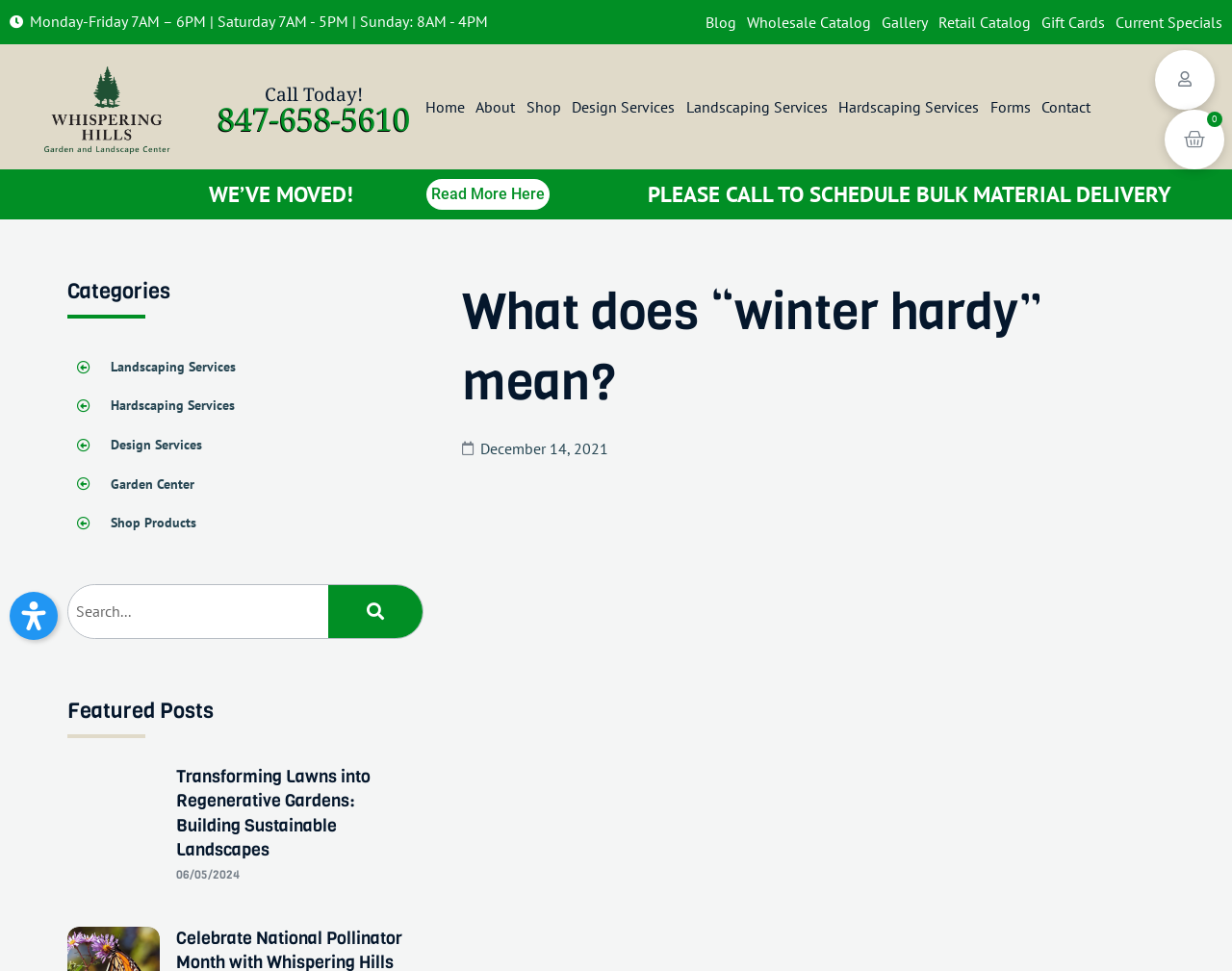Utilize the information from the image to answer the question in detail:
What is the phone number to call for scheduling bulk material delivery?

I found the phone number by looking at the heading element with the text 'Call Today!' and the link element with the text '847-658-5610' which is located near the top of the webpage.